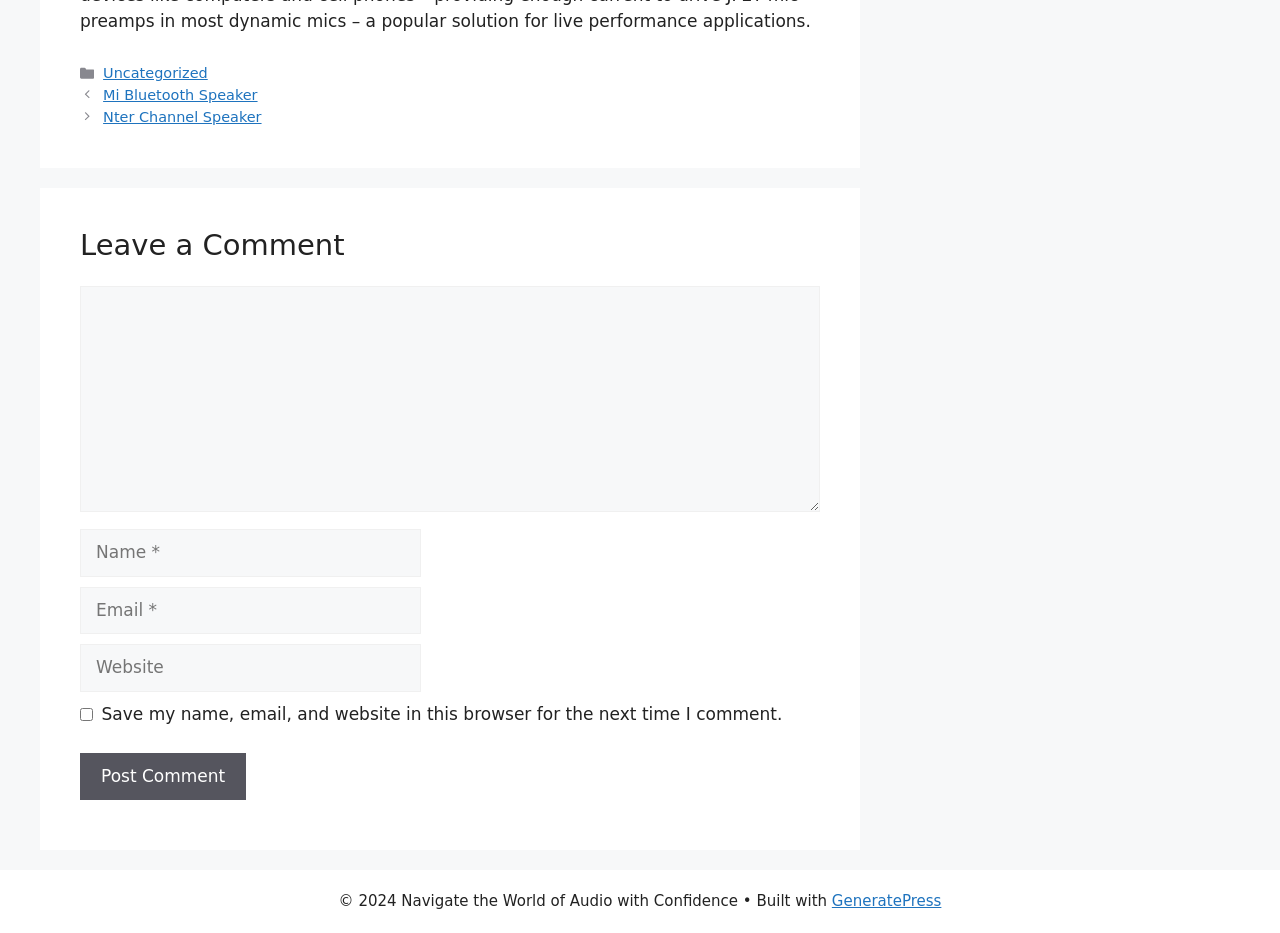What is the theme of the website?
Respond to the question with a well-detailed and thorough answer.

The website's content seems to be focused on audio-related products, such as speakers, which suggests that the theme of the website is audio or sound systems.